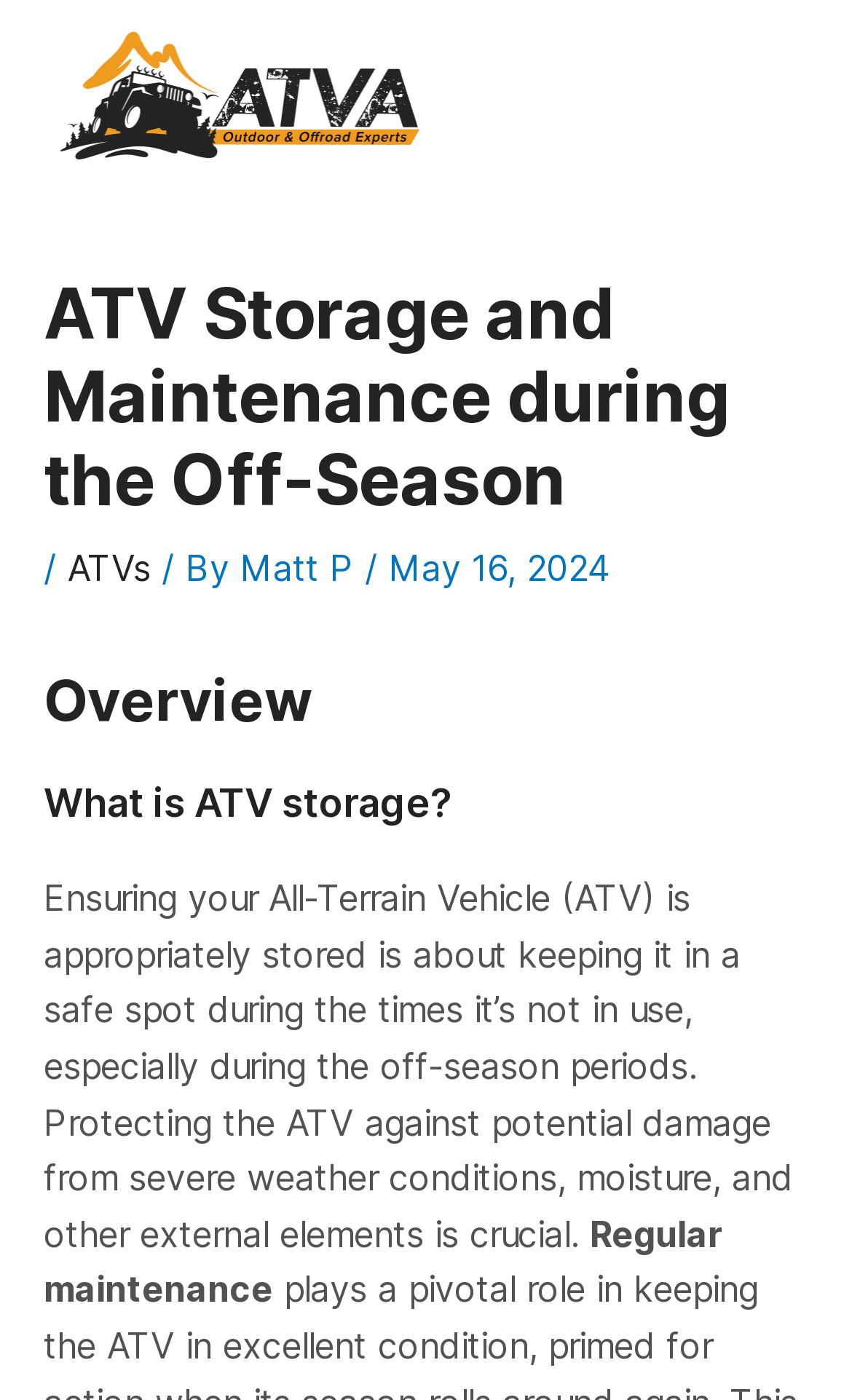Find the bounding box coordinates for the element described here: "Matt P".

[0.282, 0.391, 0.428, 0.422]